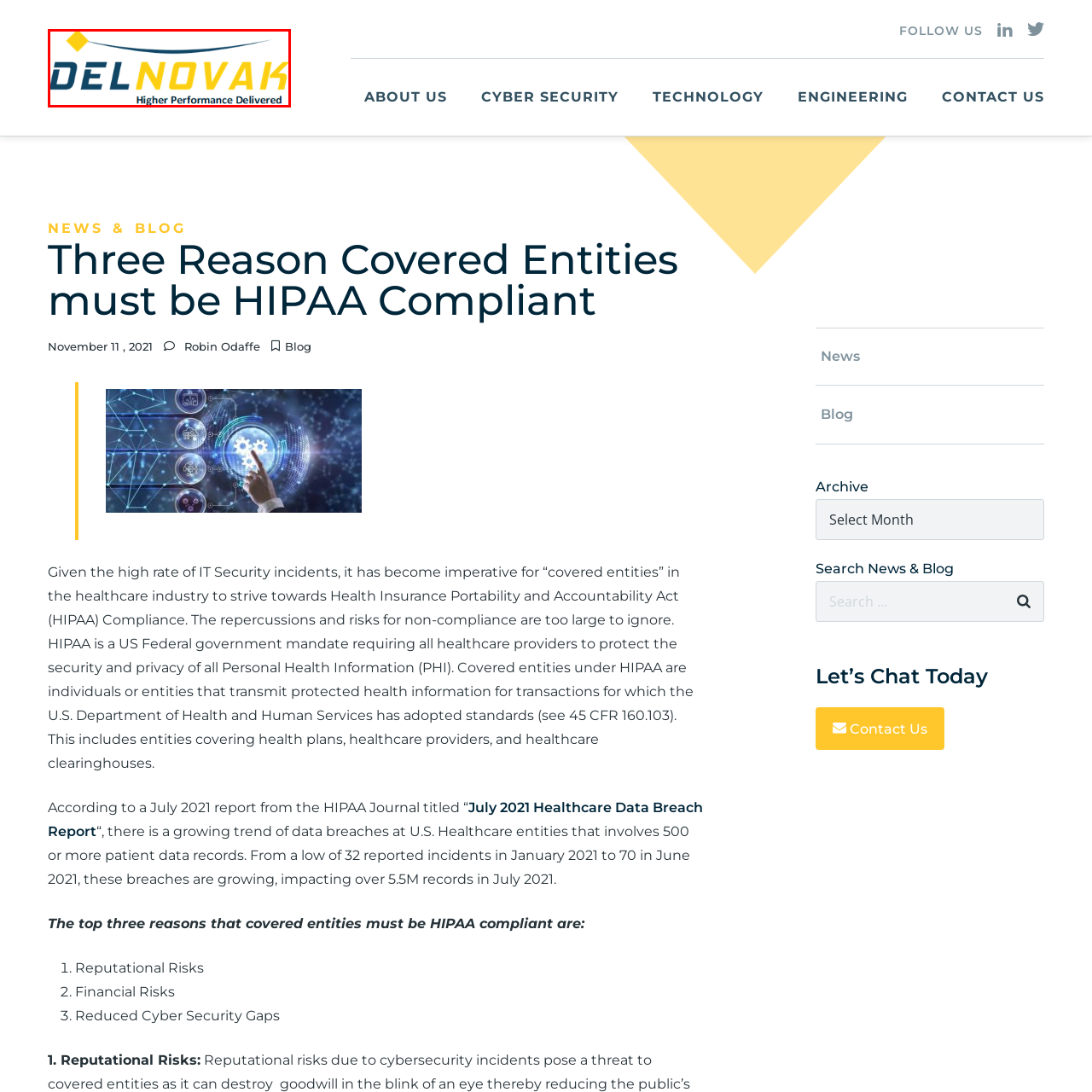What shape is used to symbolize quality and trust? Inspect the image encased in the red bounding box and answer using only one word or a brief phrase.

Diamond